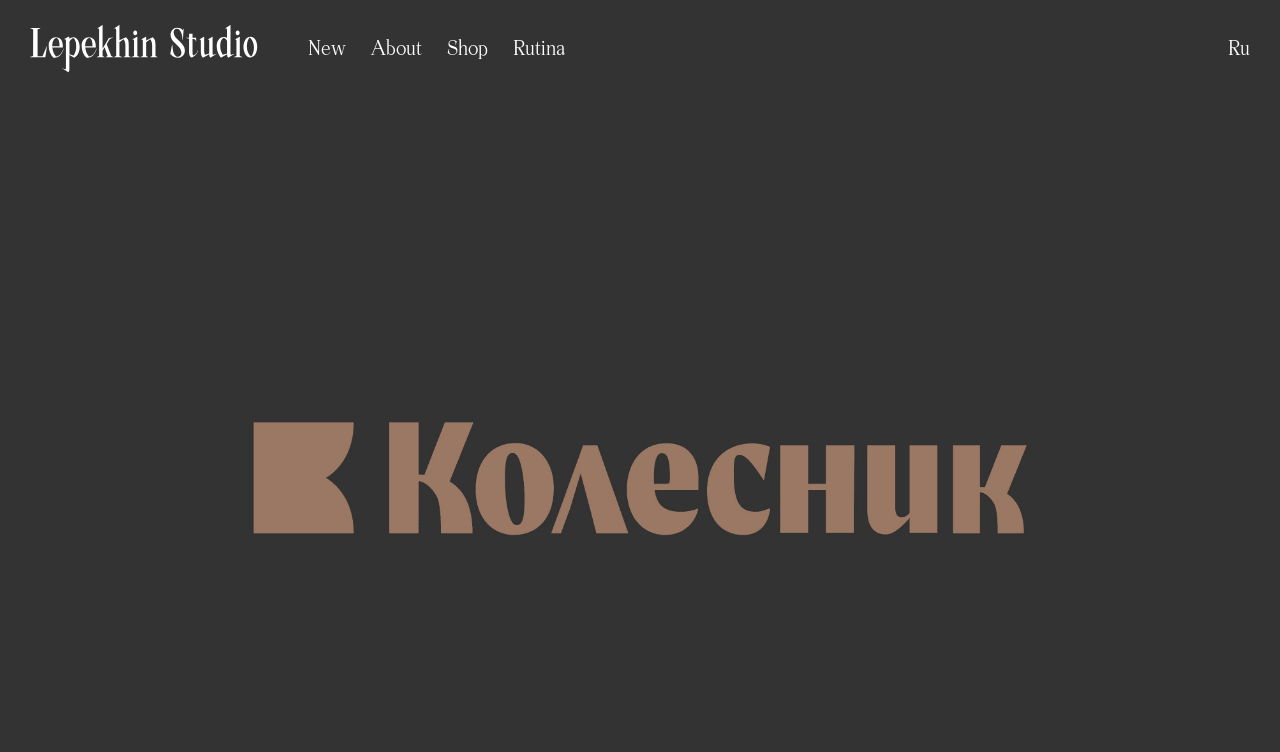Provide a thorough description of the webpage's content and layout.

The webpage is about Kolesnik, a commercial realty investment company. At the top left corner, there is a company logo and identity. Below the logo, there is a navigation menu with five links: "New", "About", "Shop", "Rutina", and they are aligned horizontally from left to right. On the top right corner, there is a link to switch the language to Russian.